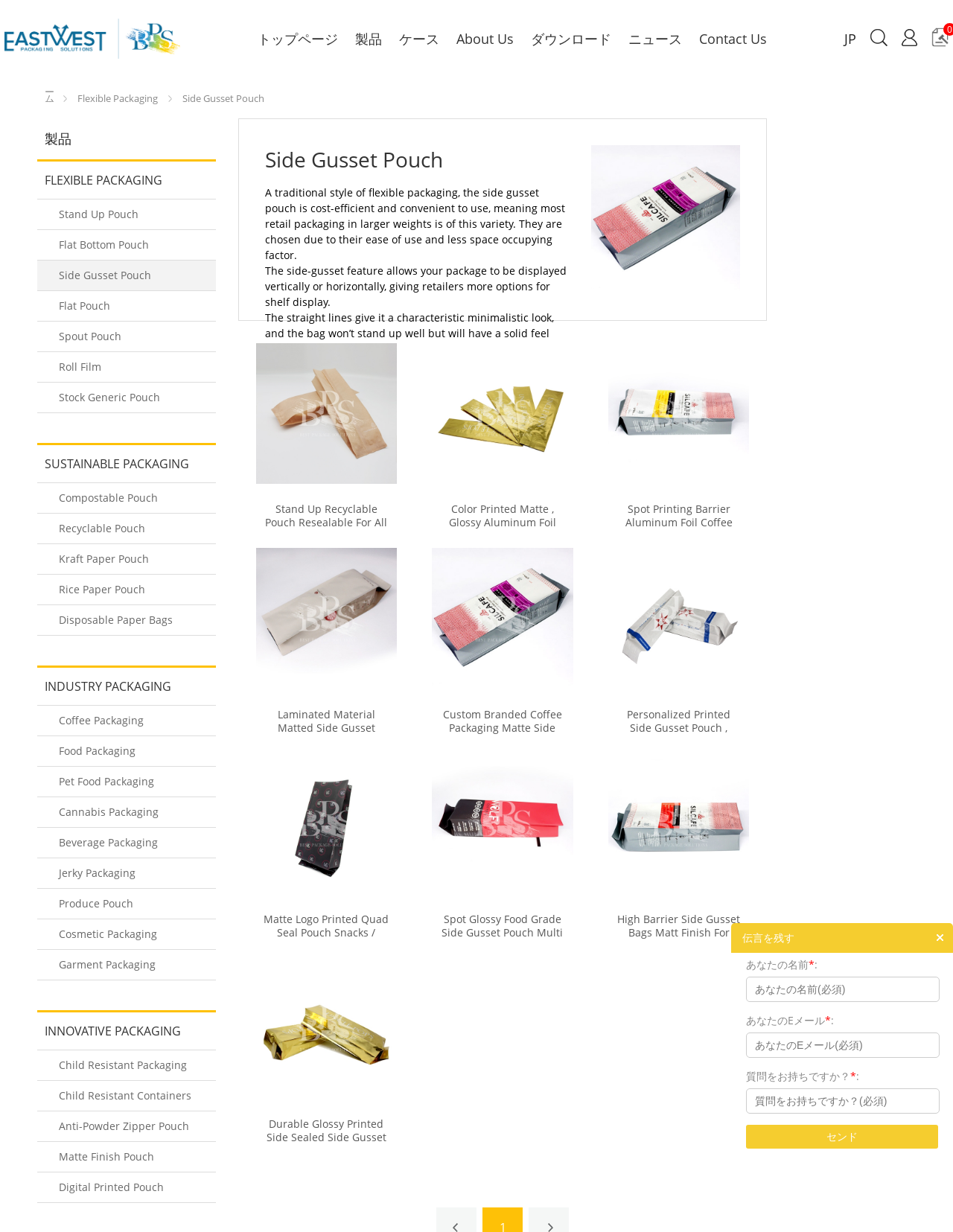Identify the bounding box coordinates for the UI element that matches this description: "ダウンロード".

[0.557, 0.024, 0.642, 0.041]